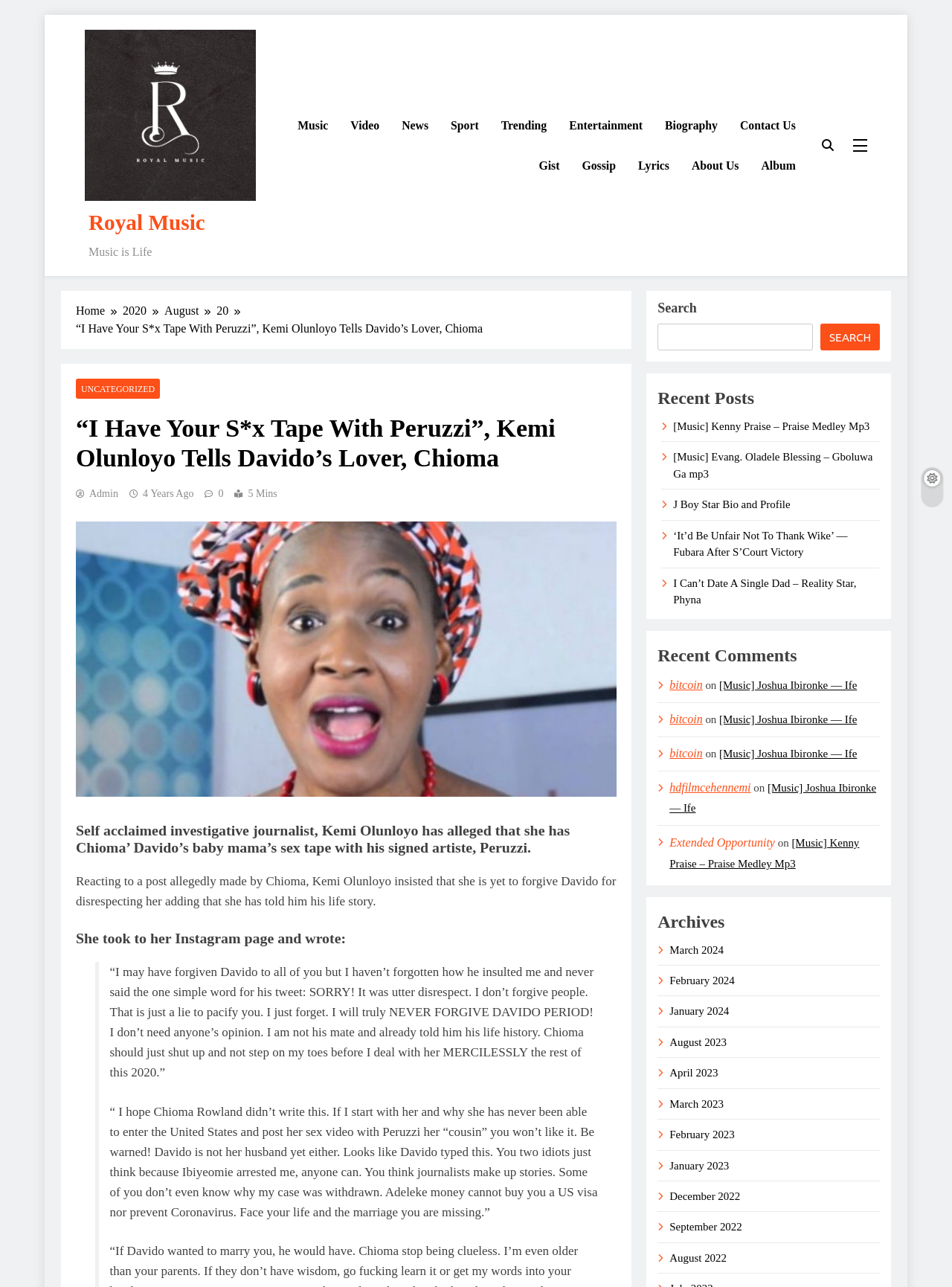Answer the question in one word or a short phrase:
What is the topic of the recent post?

Music